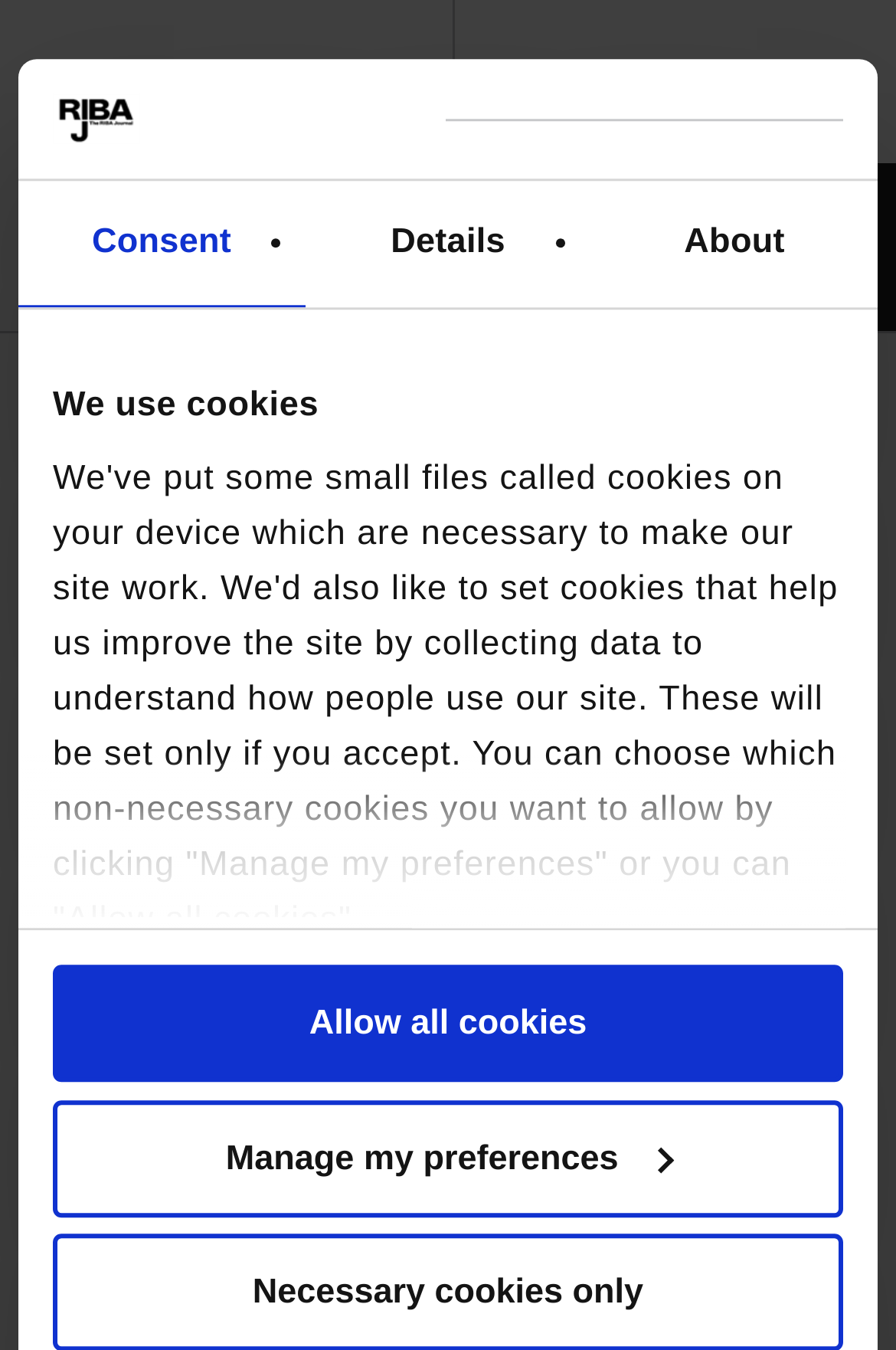What is the date mentioned on the webpage? Observe the screenshot and provide a one-word or short phrase answer.

18 May 2015